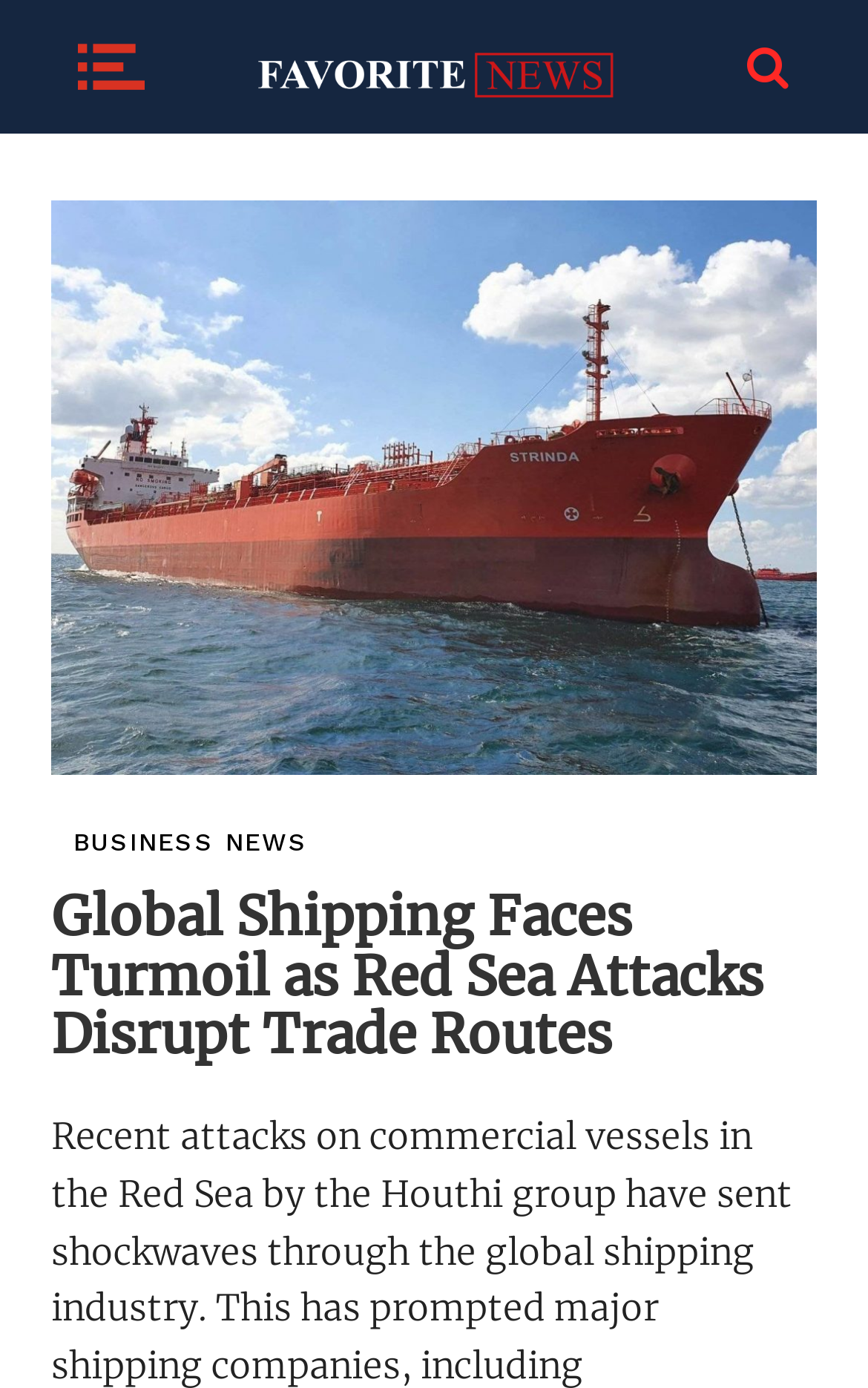Provide a short answer using a single word or phrase for the following question: 
What type of news is presented on this webpage?

Business News